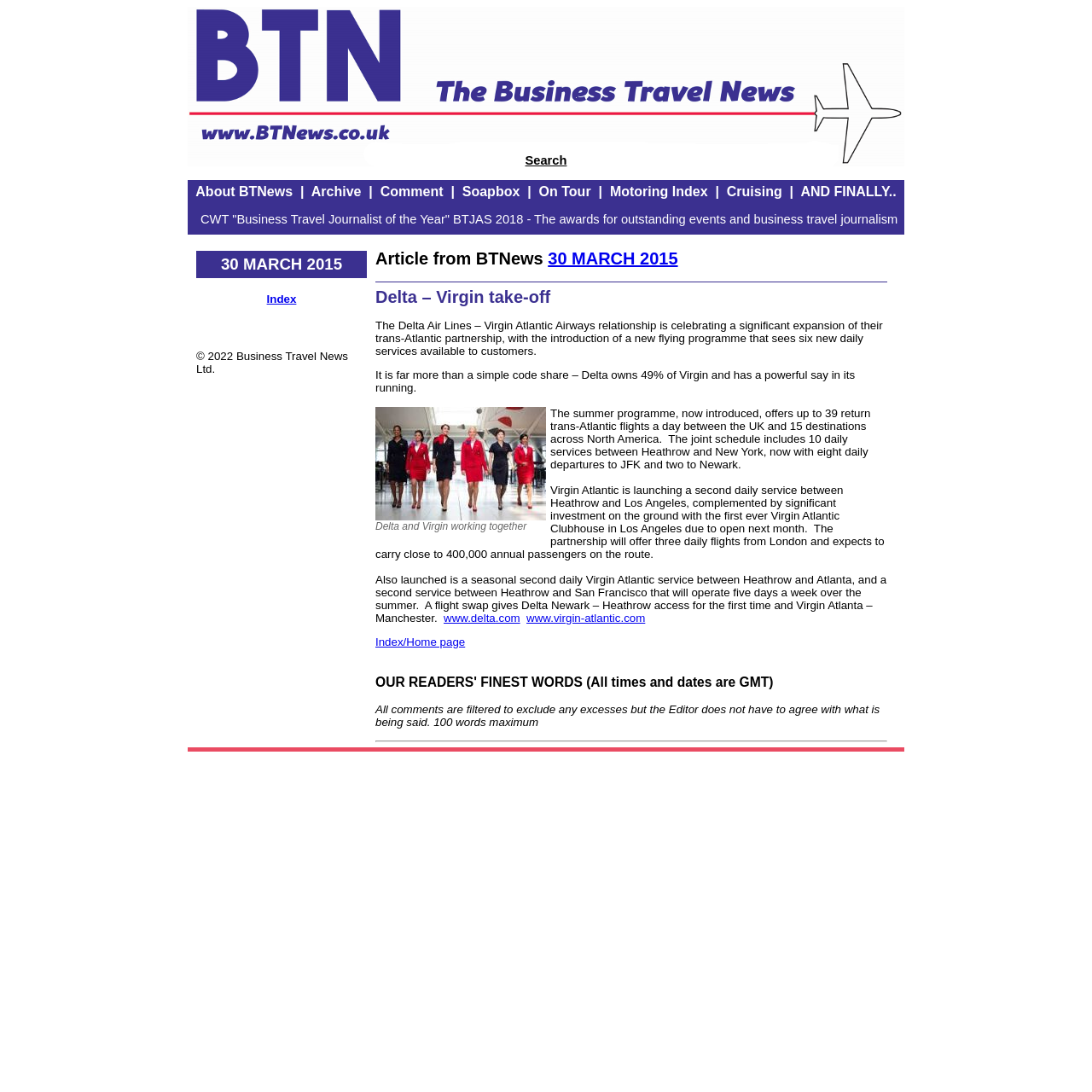Using the format (top-left x, top-left y, bottom-right x, bottom-right y), and given the element description, identify the bounding box coordinates within the screenshot: On Tour

[0.493, 0.169, 0.541, 0.182]